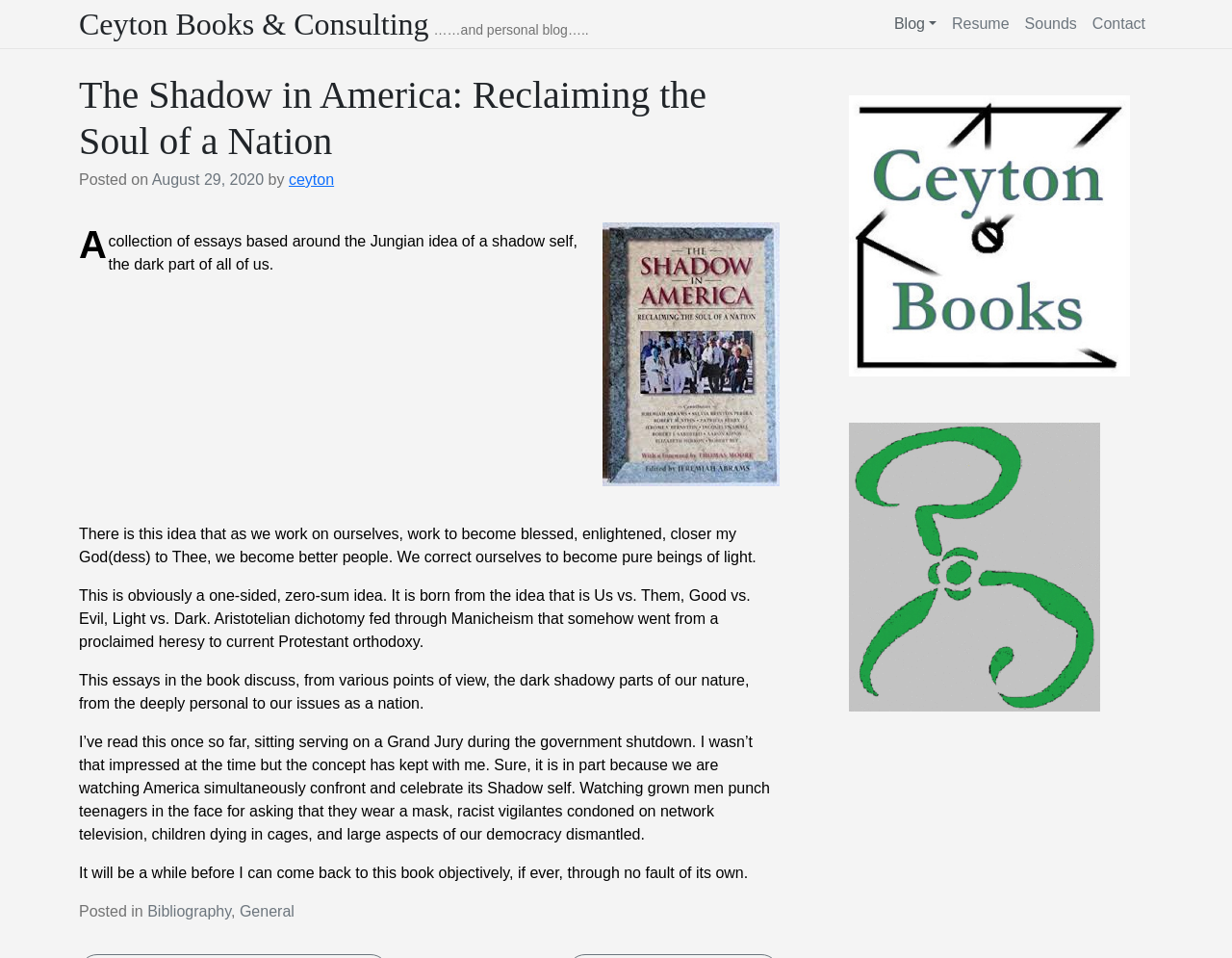Give a short answer using one word or phrase for the question:
What is the topic of the book discussed in the article?

The Shadow self